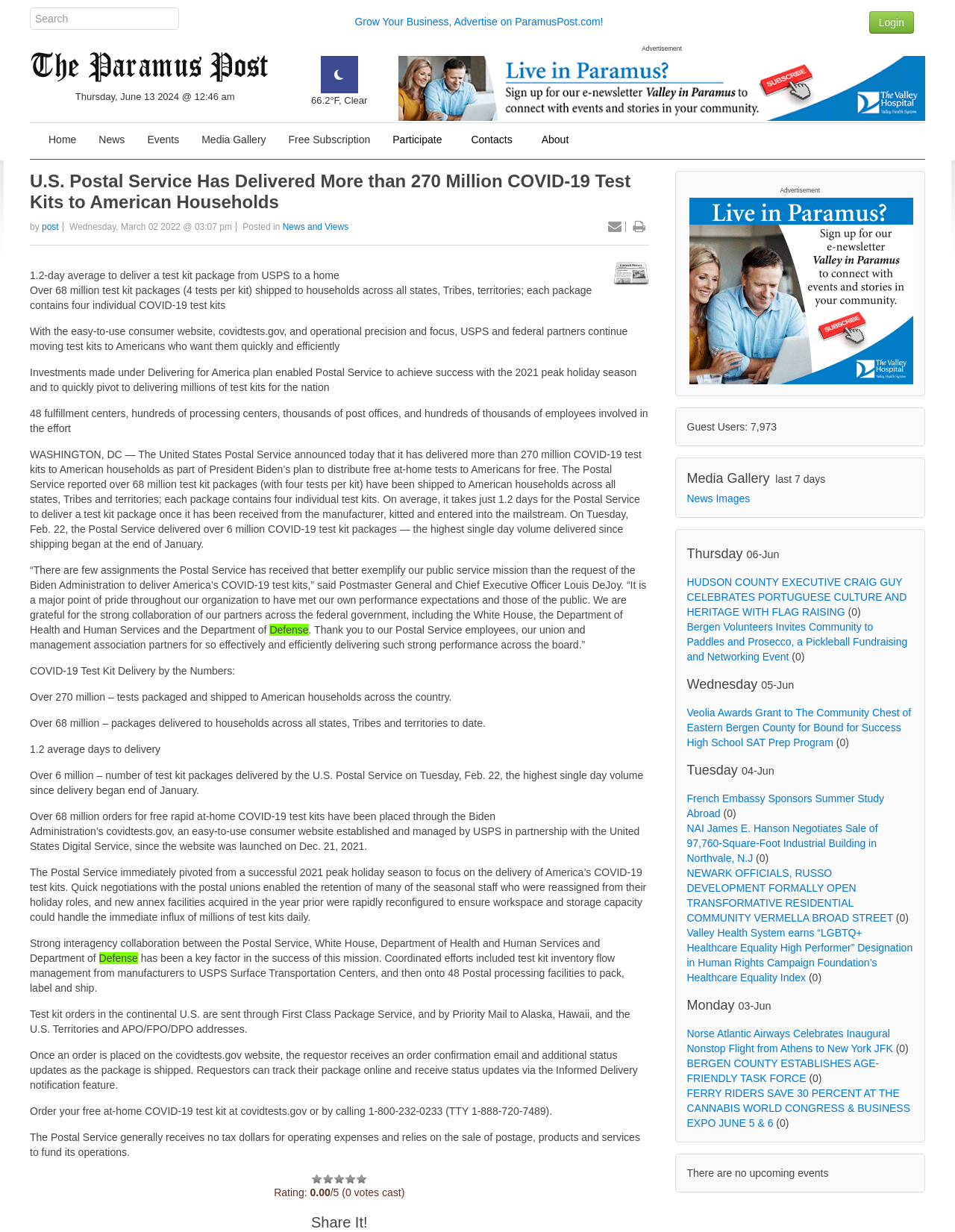Specify the bounding box coordinates of the region I need to click to perform the following instruction: "Visit Paramus Post". The coordinates must be four float numbers in the range of 0 to 1, i.e., [left, top, right, bottom].

[0.031, 0.049, 0.281, 0.059]